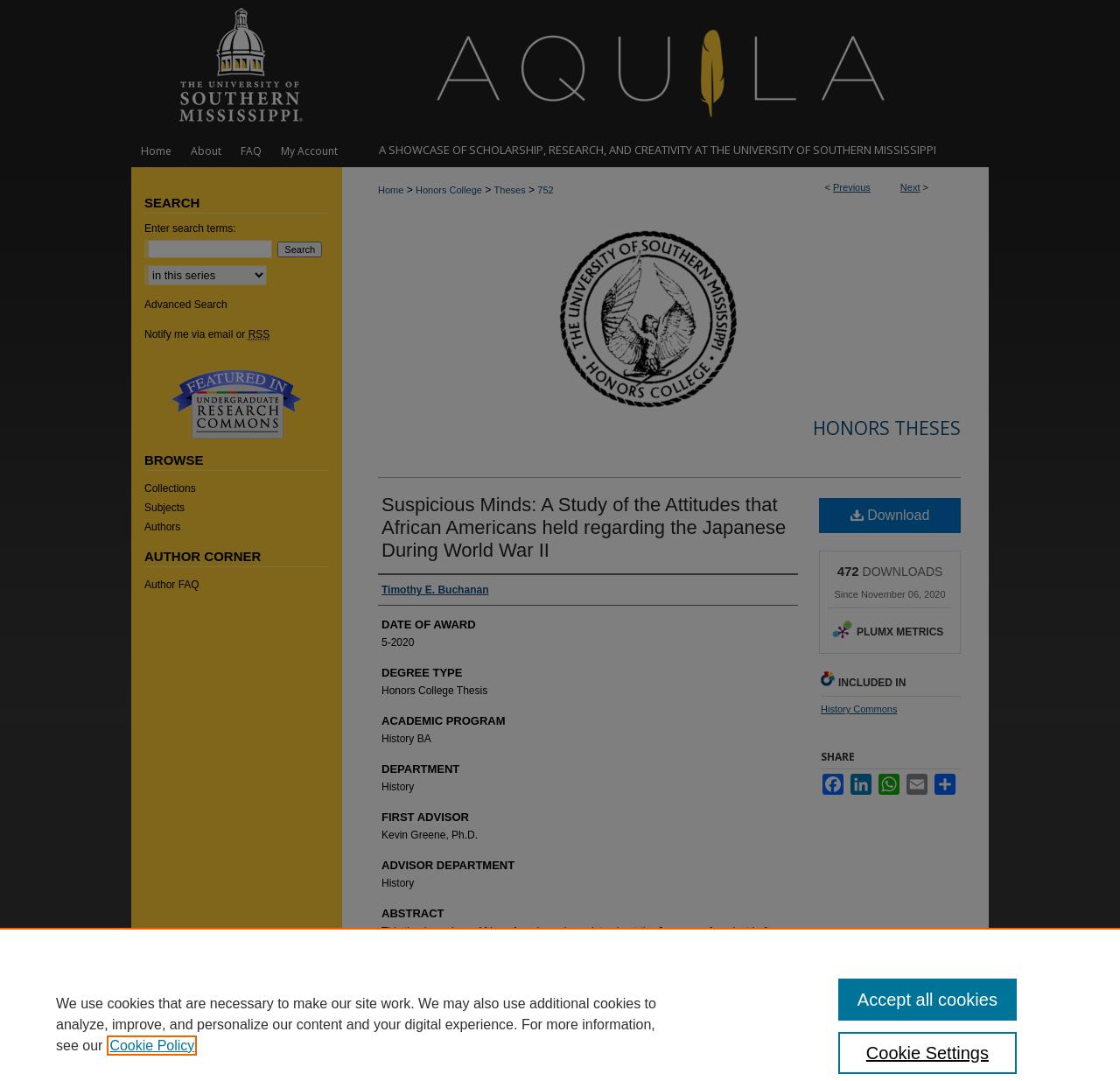What is the academic program of this thesis? Based on the screenshot, please respond with a single word or phrase.

History BA